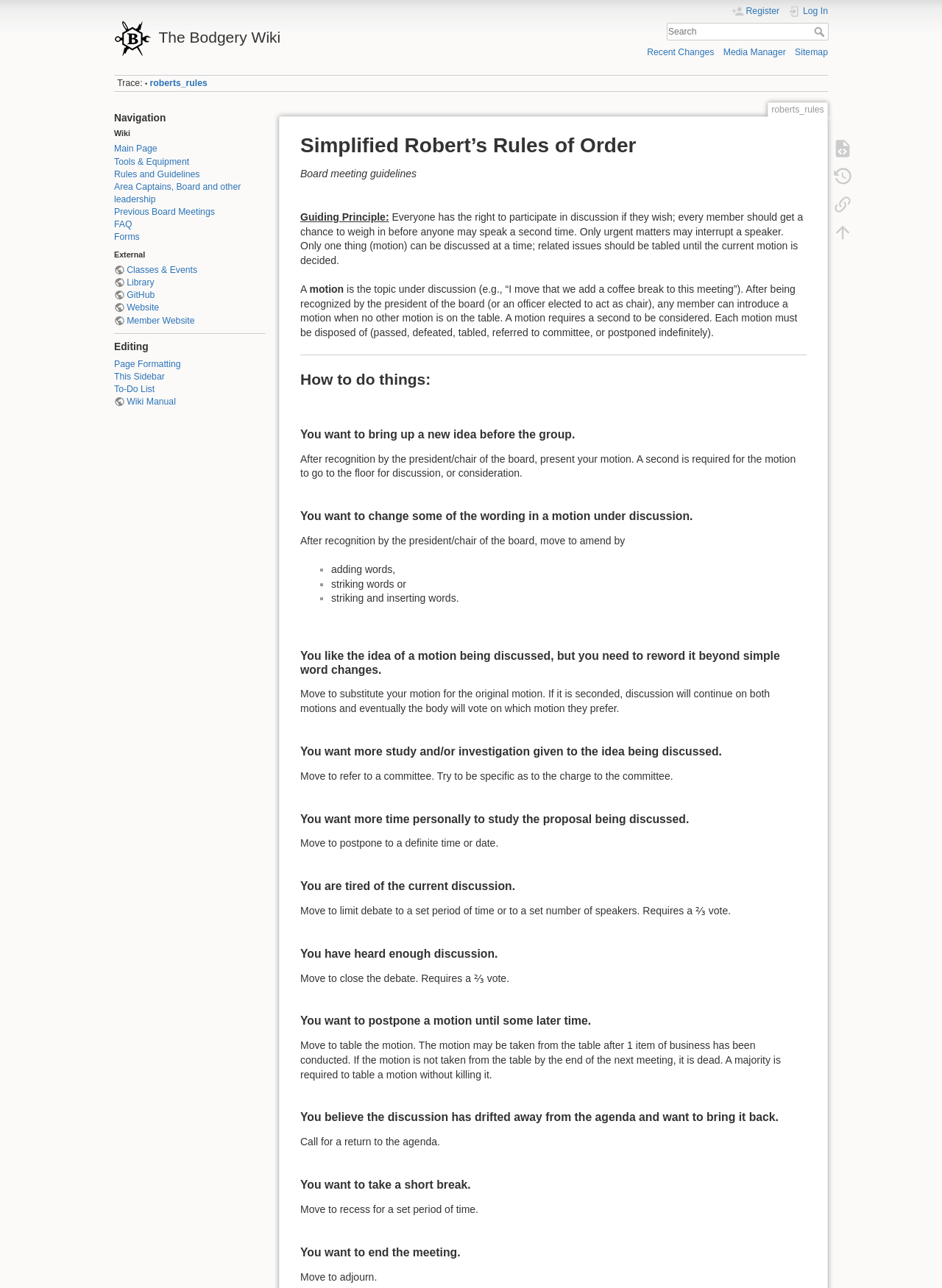Identify the bounding box coordinates of the region that needs to be clicked to carry out this instruction: "Search for something". Provide these coordinates as four float numbers ranging from 0 to 1, i.e., [left, top, right, bottom].

[0.508, 0.018, 0.879, 0.032]